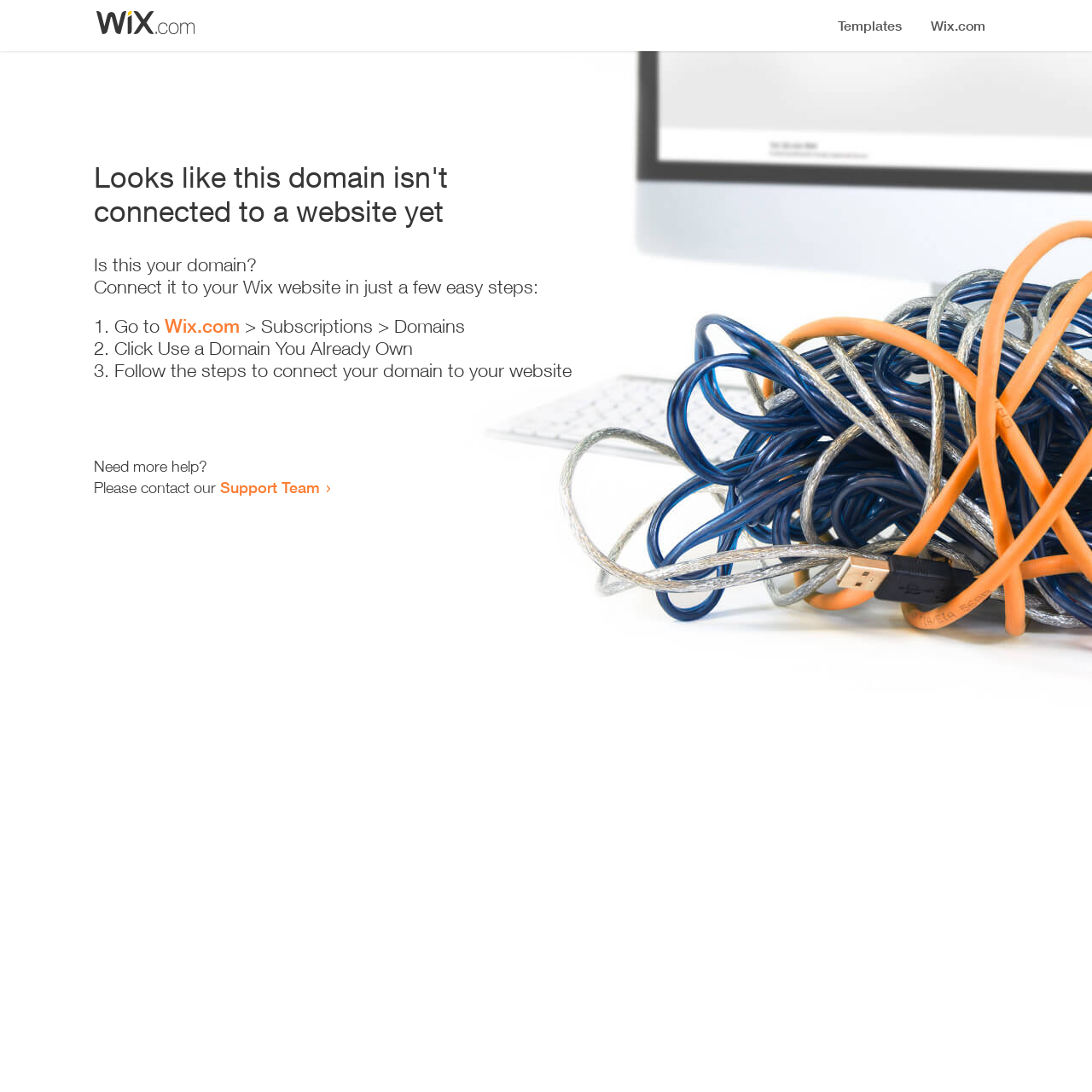Using the element description Wix.com, predict the bounding box coordinates for the UI element. Provide the coordinates in (top-left x, top-left y, bottom-right x, bottom-right y) format with values ranging from 0 to 1.

[0.151, 0.288, 0.22, 0.309]